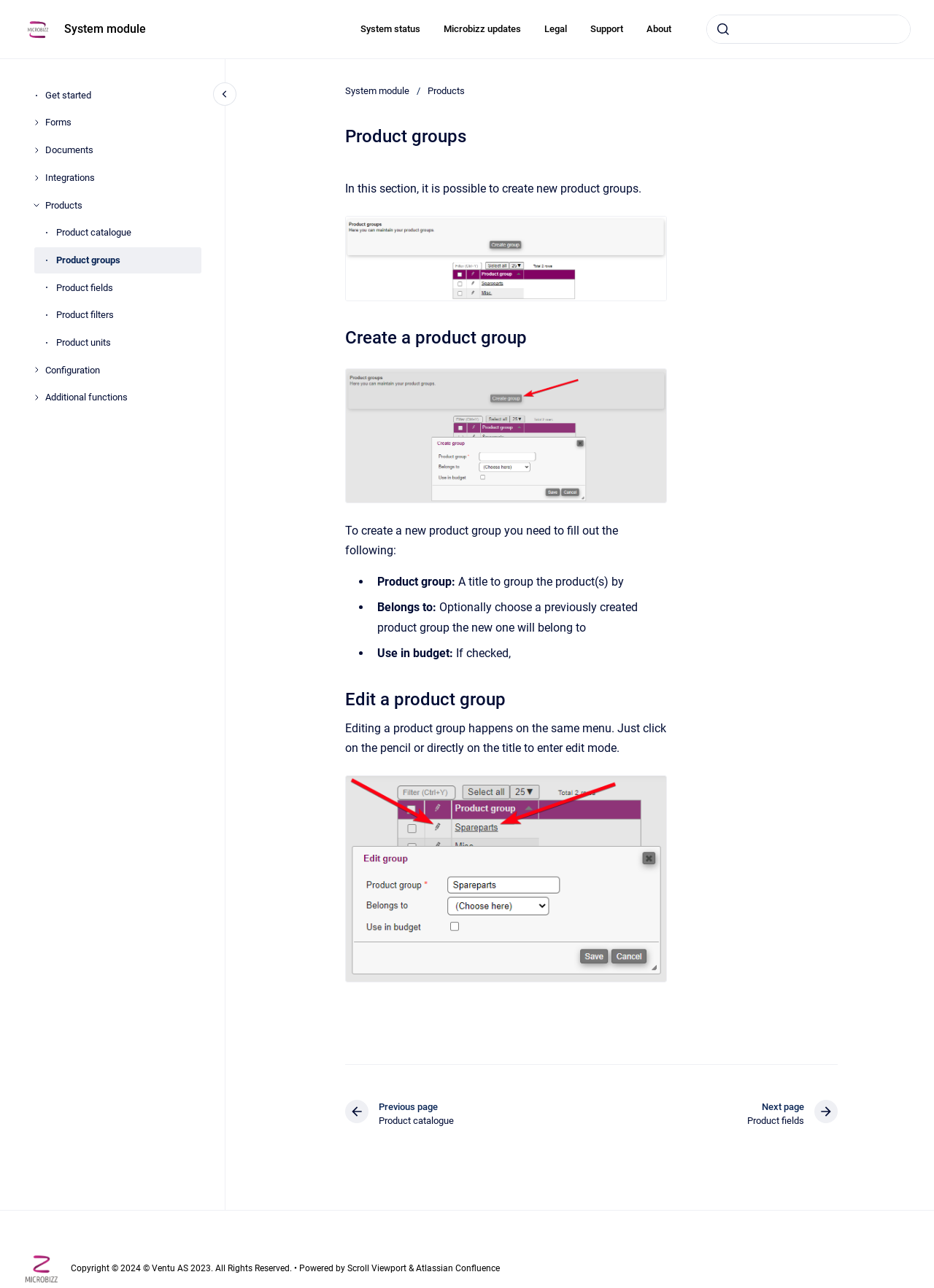Please identify the bounding box coordinates of the region to click in order to complete the task: "Go to the next document". The coordinates must be four float numbers between 0 and 1, specified as [left, top, right, bottom].

None